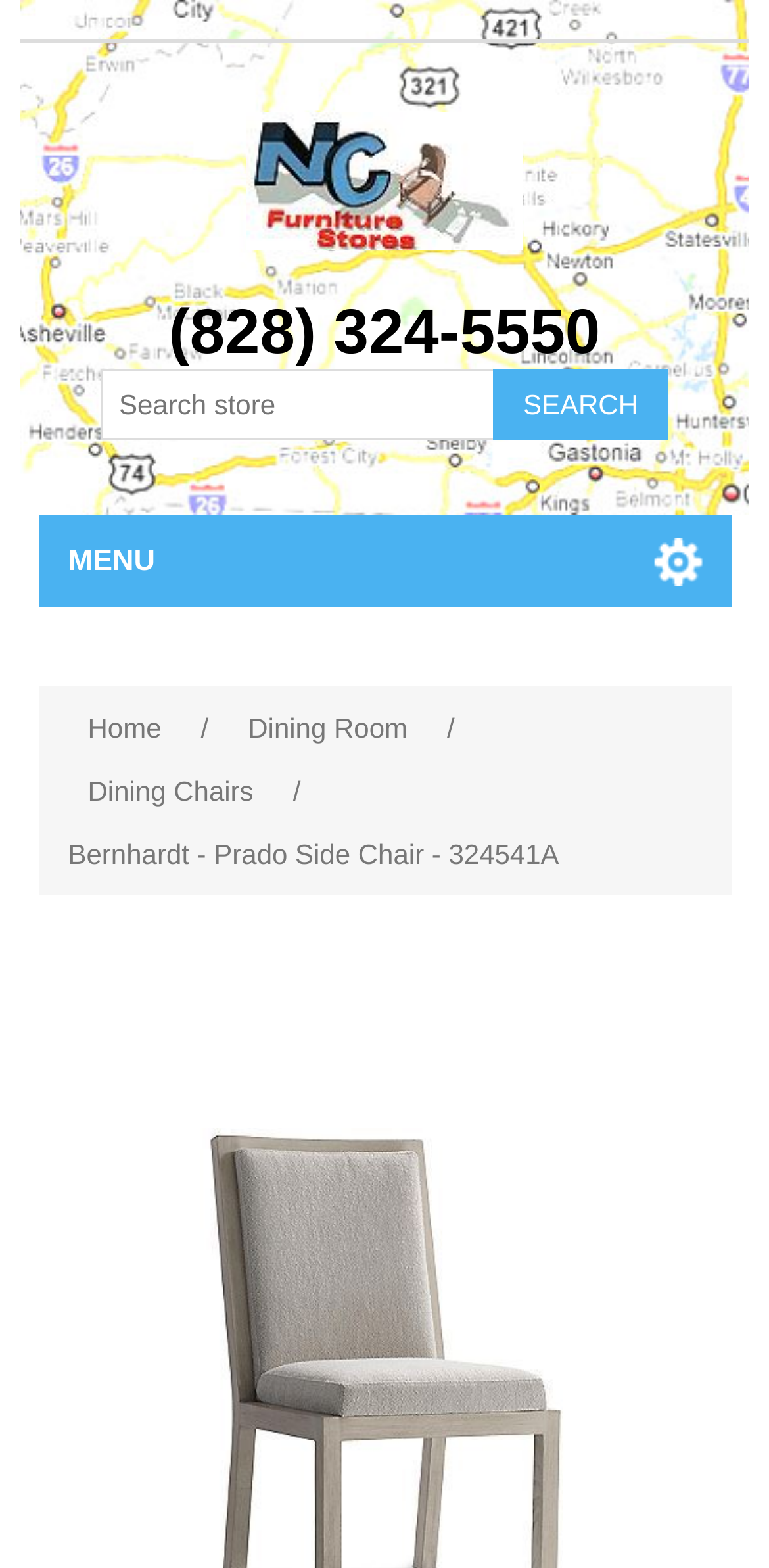What is the current product being displayed?
Look at the image and respond with a one-word or short phrase answer.

Bernhardt - Prado Side Chair - 324541A